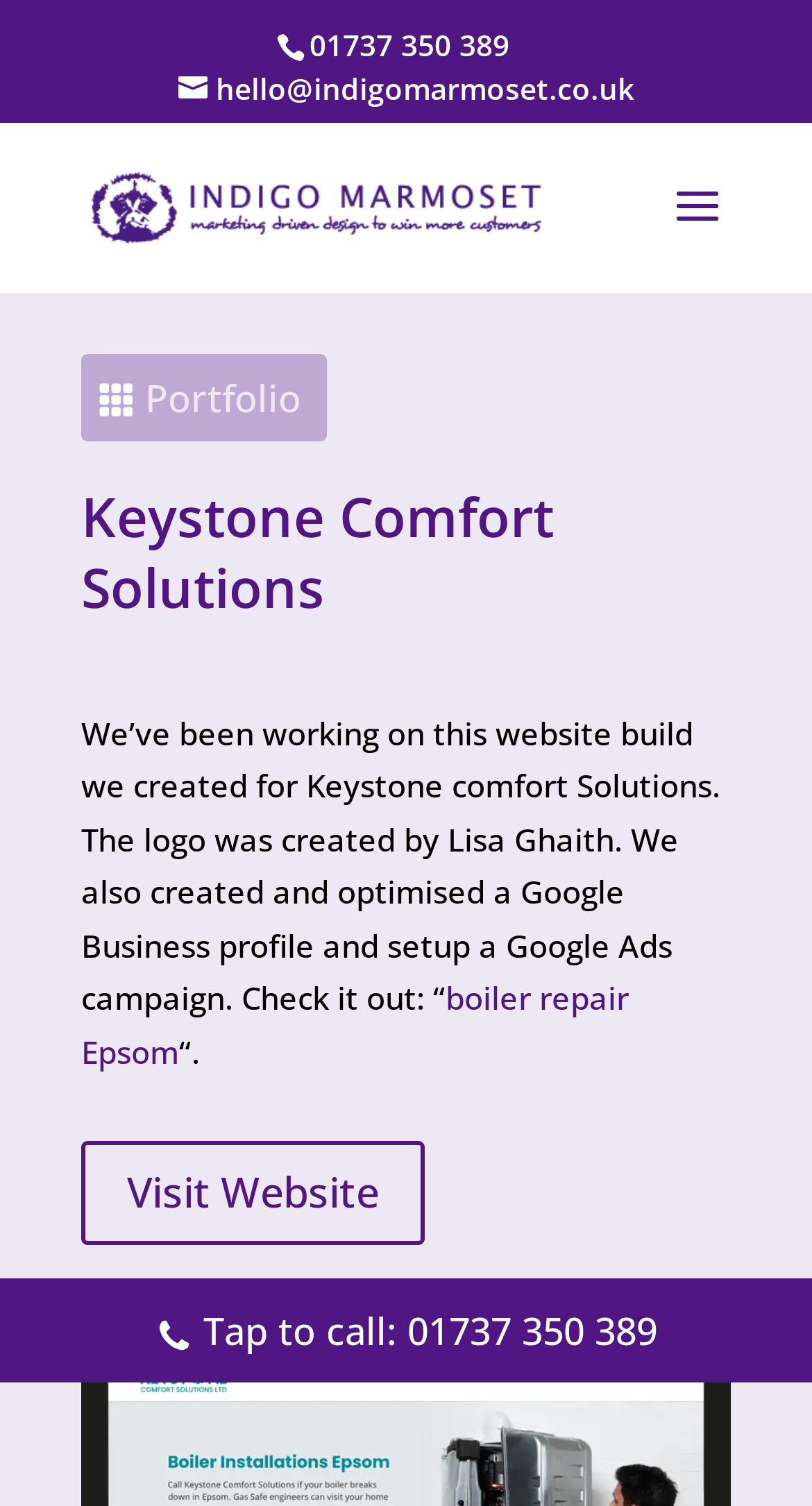Please reply with a single word or brief phrase to the question: 
What is the name of the company?

Keystone Comfort Solutions